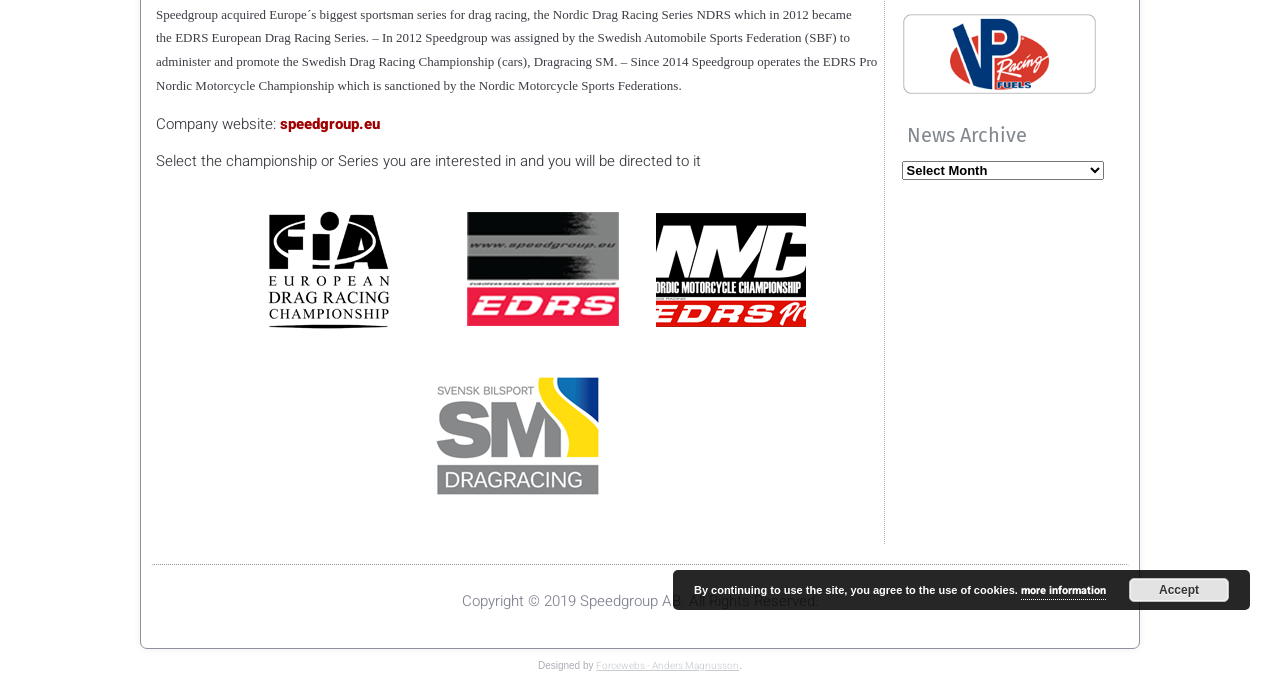Find the bounding box of the UI element described as follows: "more information".

[0.798, 0.852, 0.864, 0.878]